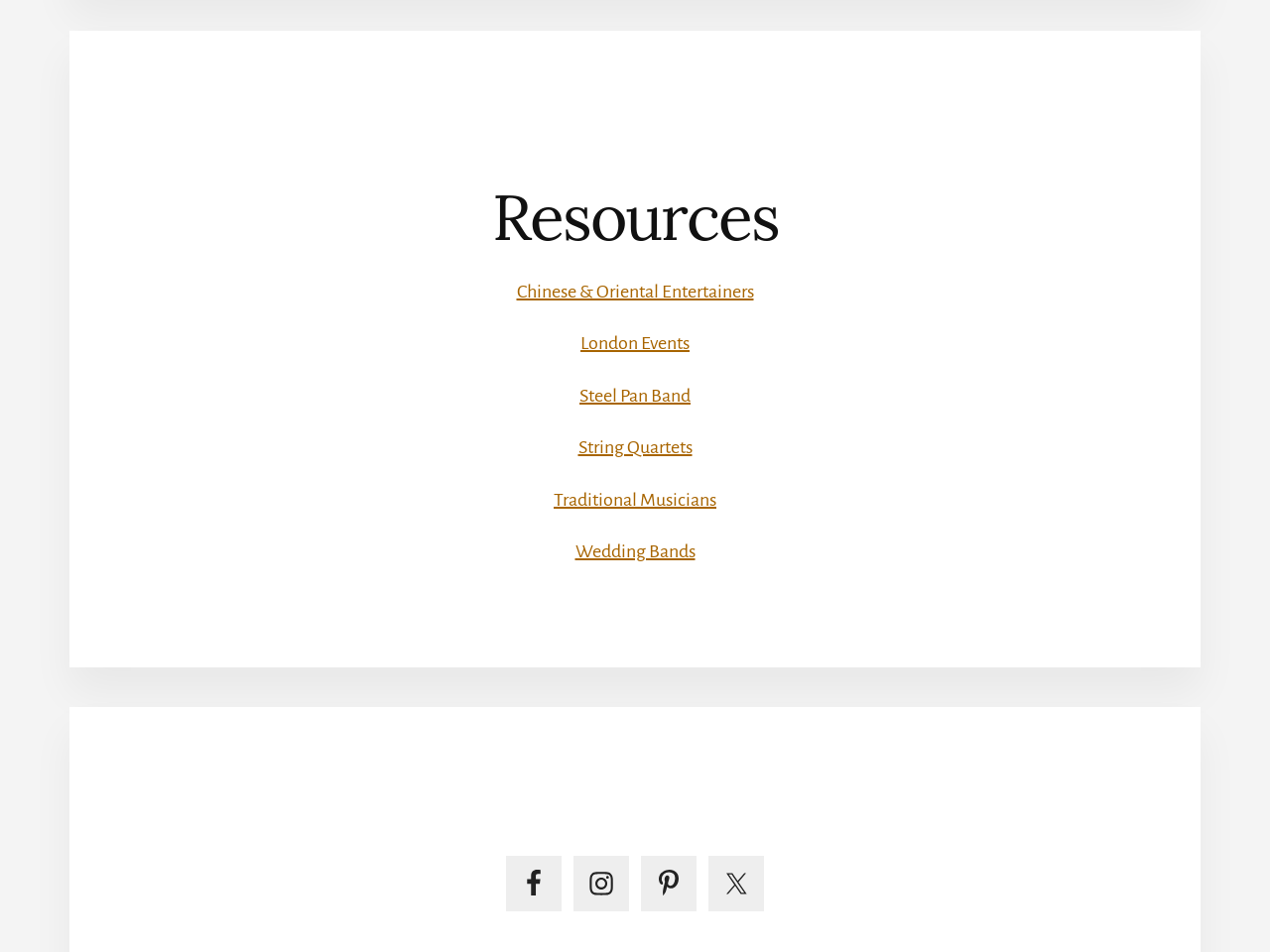Identify the bounding box coordinates for the UI element described as follows: "Facebook". Ensure the coordinates are four float numbers between 0 and 1, formatted as [left, top, right, bottom].

[0.398, 0.898, 0.442, 0.957]